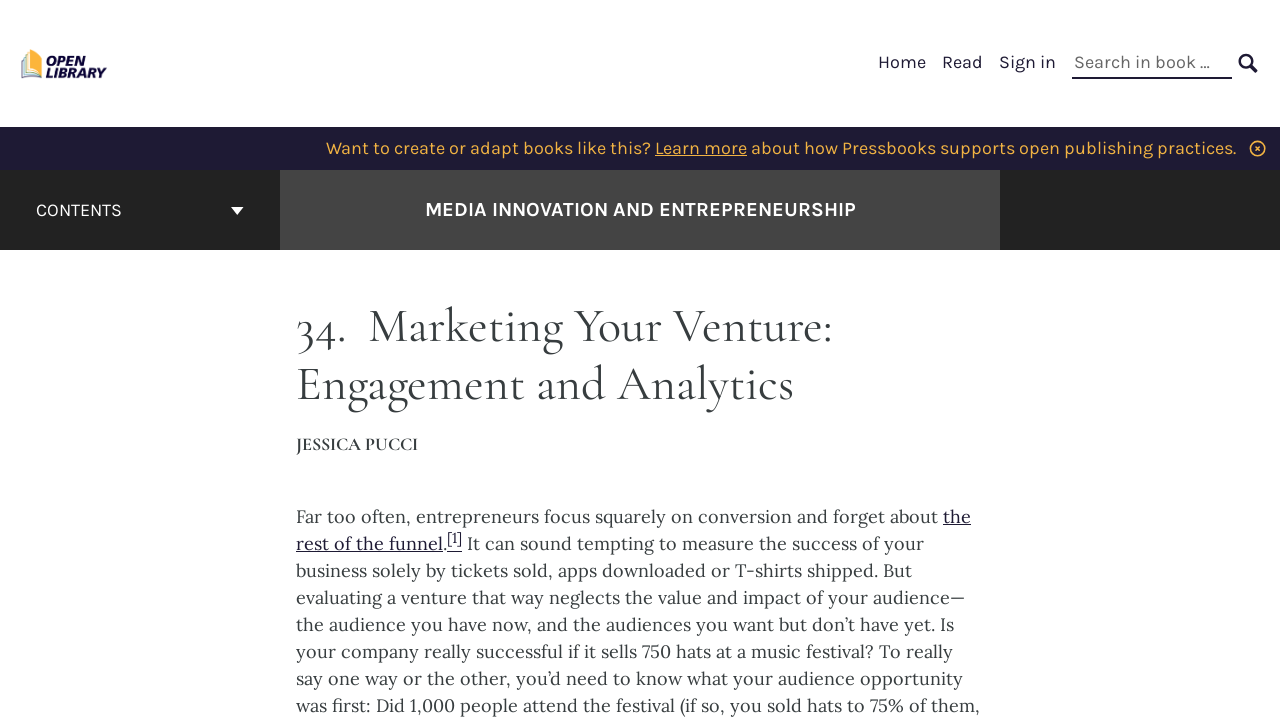Create a detailed summary of all the visual and textual information on the webpage.

The webpage is about "Marketing Your Venture: Engagement and Analytics" and is related to Media Innovation and Entrepreneurship. At the top left corner, there is a logo for Open Library Publishing Platform, accompanied by a link to the platform. 

To the right of the logo, there is a primary navigation menu with links to "Home", "Read", and "Sign in", as well as a search bar with a "SEARCH" button. The search bar has a label "Search in book:".

Below the navigation menu, there is a section that encourages users to create or adapt books like this, with a "Learn more" link and a brief description about how Pressbooks supports open publishing practices.

On the left side of the page, there is a book contents navigation menu with a "CONTENTS" button and a link to the cover page of "Media Innovation and Entrepreneurship". 

The main content of the page starts with a header that displays the title "34. Marketing Your Venture: Engagement and Analytics" and the author's name "JESSICA PUCCI". The text then discusses the importance of engagement and analytics in marketing, with a link to "the rest of the funnel" and a footnote marked as "[1]".